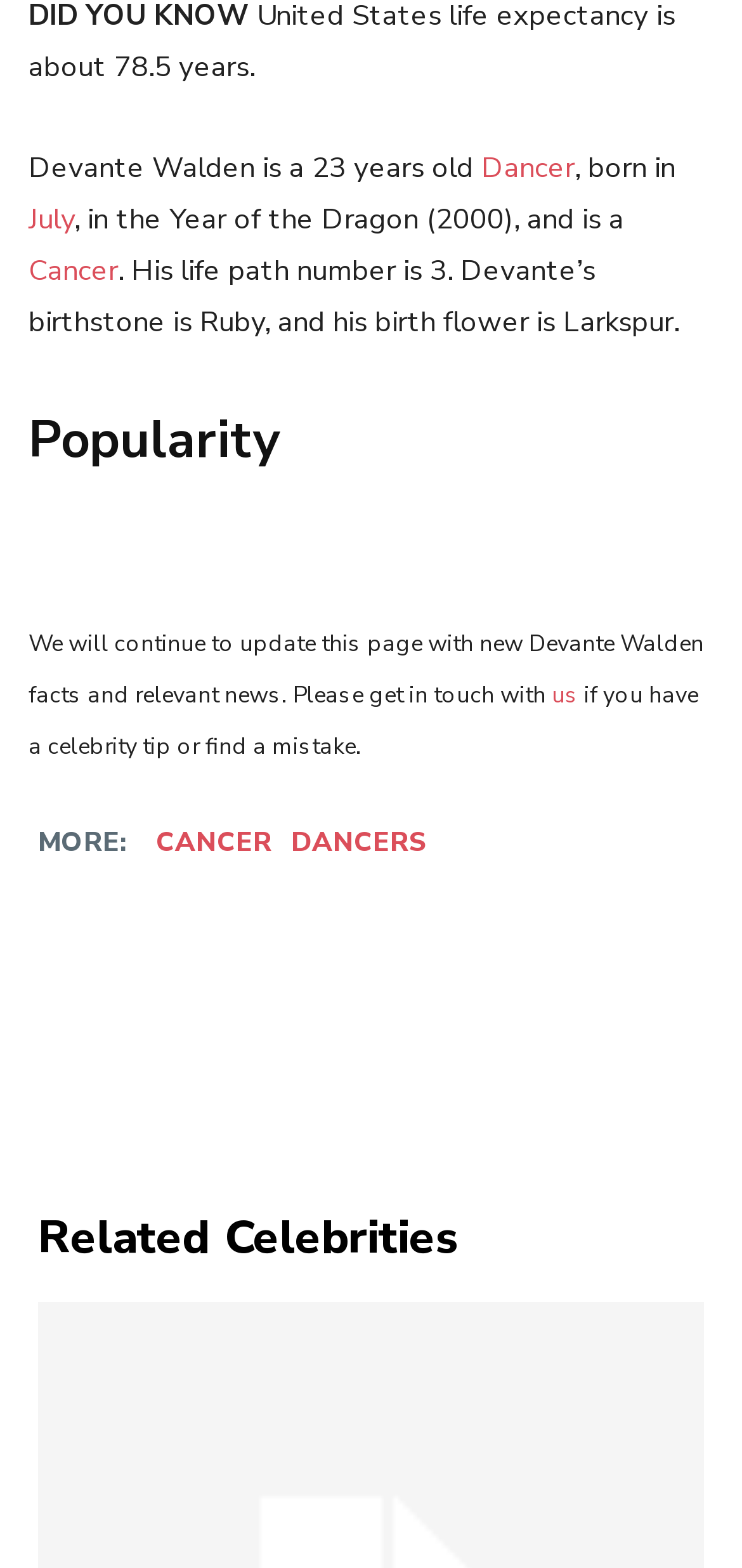Answer the question with a brief word or phrase:
What is the purpose of the webpage?

To provide information about Devante Walden